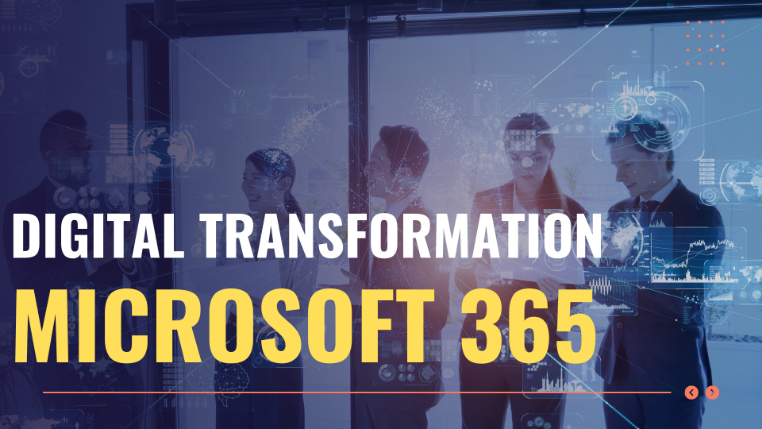What is the background of the image?
Using the image, elaborate on the answer with as much detail as possible.

In the background of the image, a diverse group of professionals is engaged in discussion, surrounded by dynamic digital graphics and data visualizations that depict progress and innovation in a corporate environment.